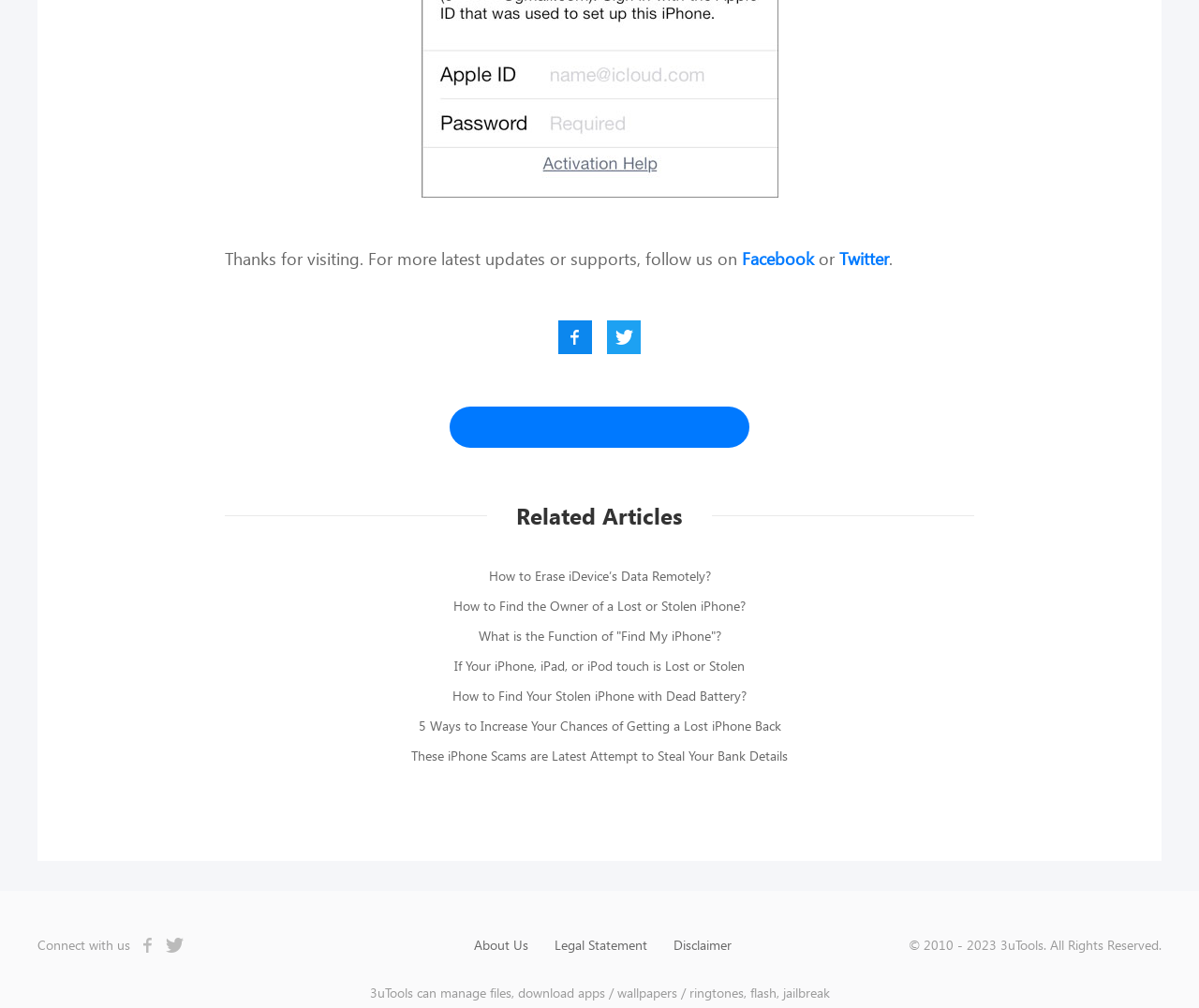Determine the bounding box coordinates of the region that needs to be clicked to achieve the task: "Read the article about how to erase iDevice's data remotely".

[0.188, 0.557, 0.812, 0.587]